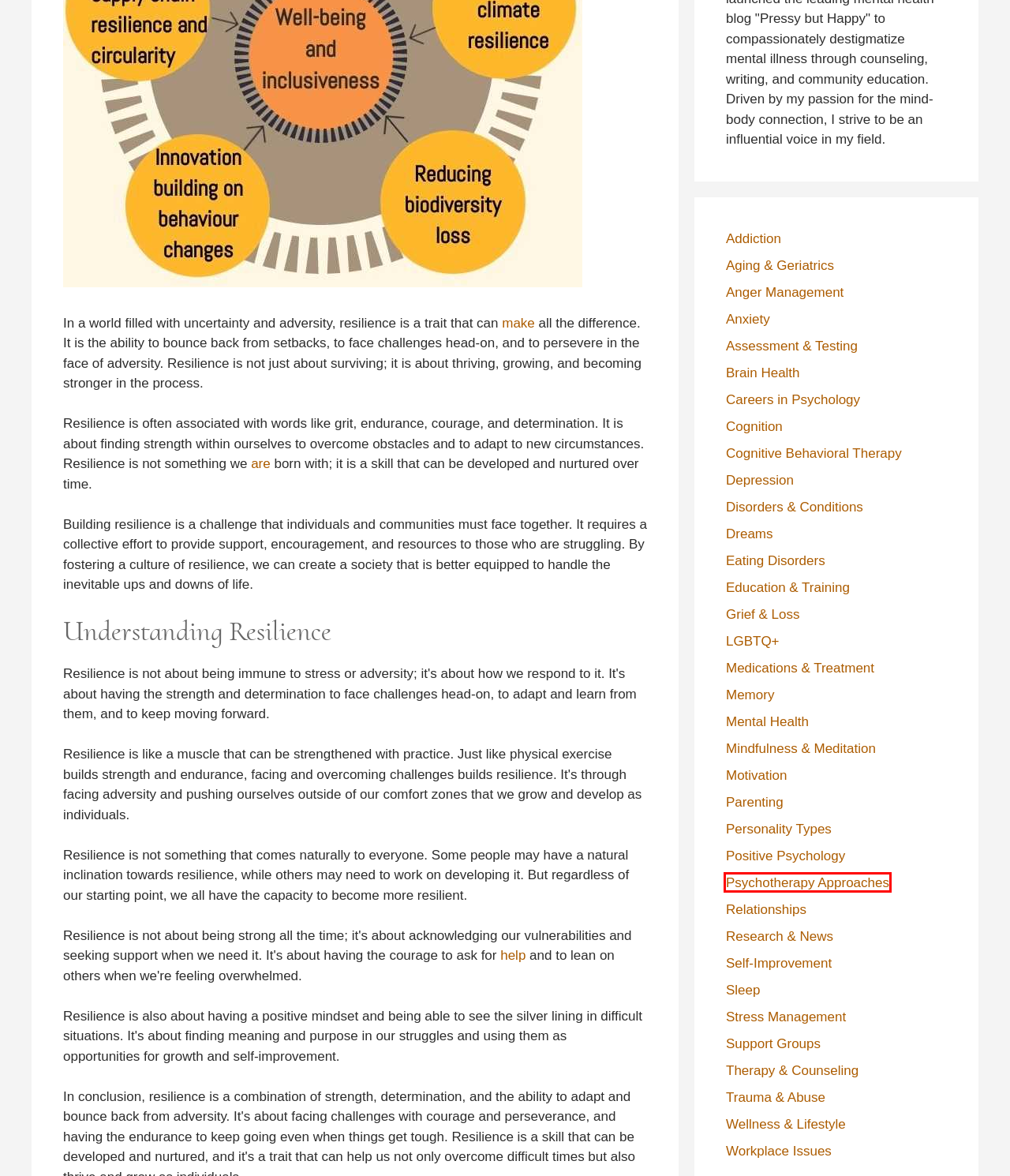Given a screenshot of a webpage featuring a red bounding box, identify the best matching webpage description for the new page after the element within the red box is clicked. Here are the options:
A. Positive Psychology - Pressure but Happy
B. Dreams - Pressure but Happy
C. Research & News - Pressure but Happy
D. Disorders & Conditions - Pressure but Happy
E. Psychotherapy Approaches - Pressure but Happy
F. Relationships - Pressure but Happy
G. Memory - Pressure but Happy
H. Sleep - Pressure but Happy

E